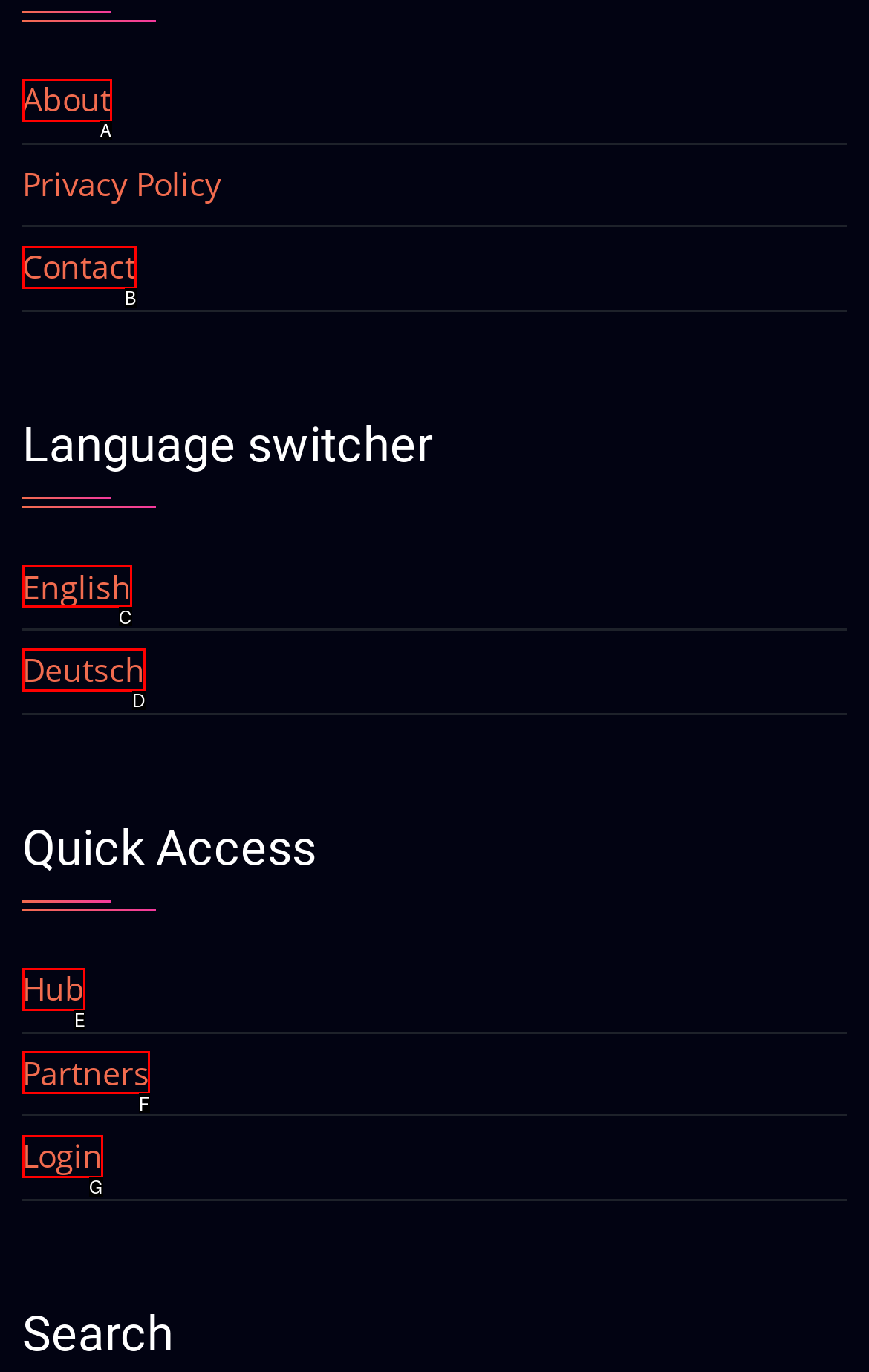Determine which option aligns with the description: Deutsch. Provide the letter of the chosen option directly.

D